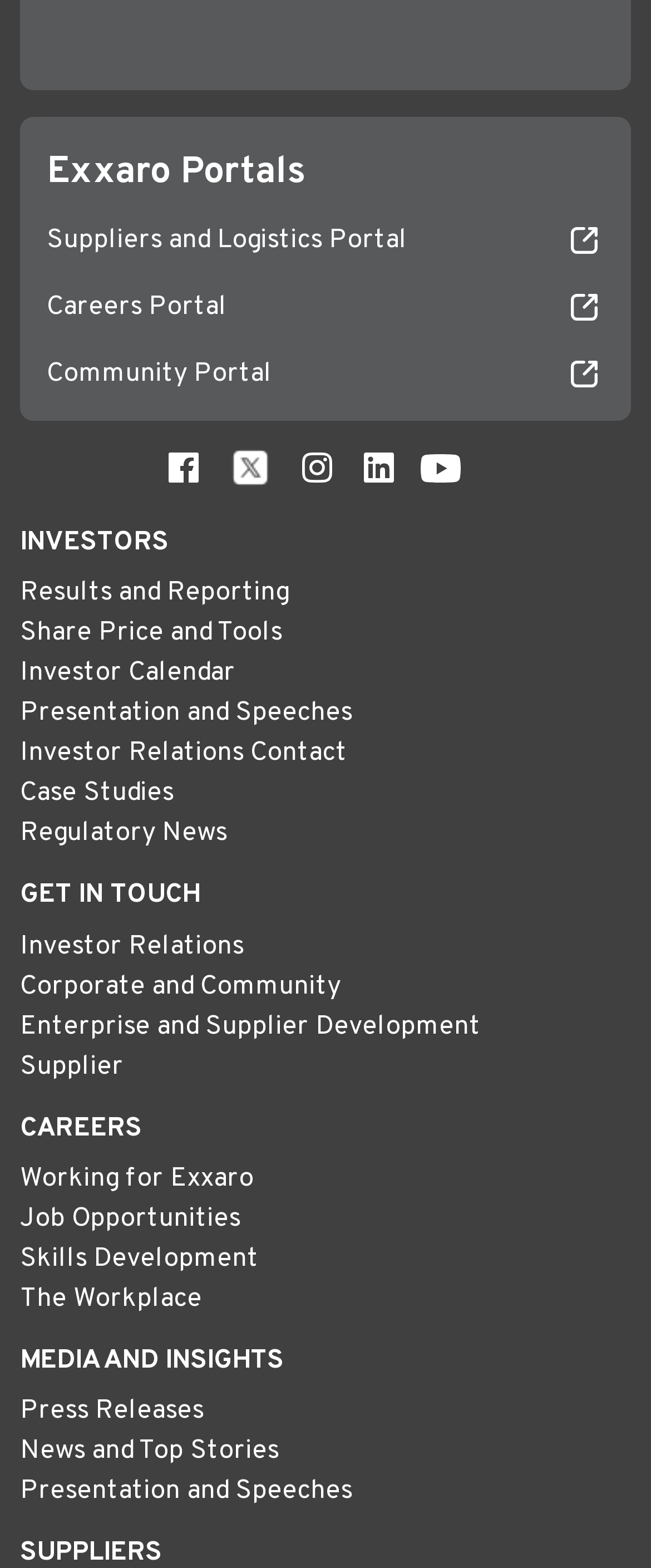Locate the bounding box coordinates of the clickable element to fulfill the following instruction: "Access Results and Reporting". Provide the coordinates as four float numbers between 0 and 1 in the format [left, top, right, bottom].

[0.031, 0.368, 0.444, 0.389]